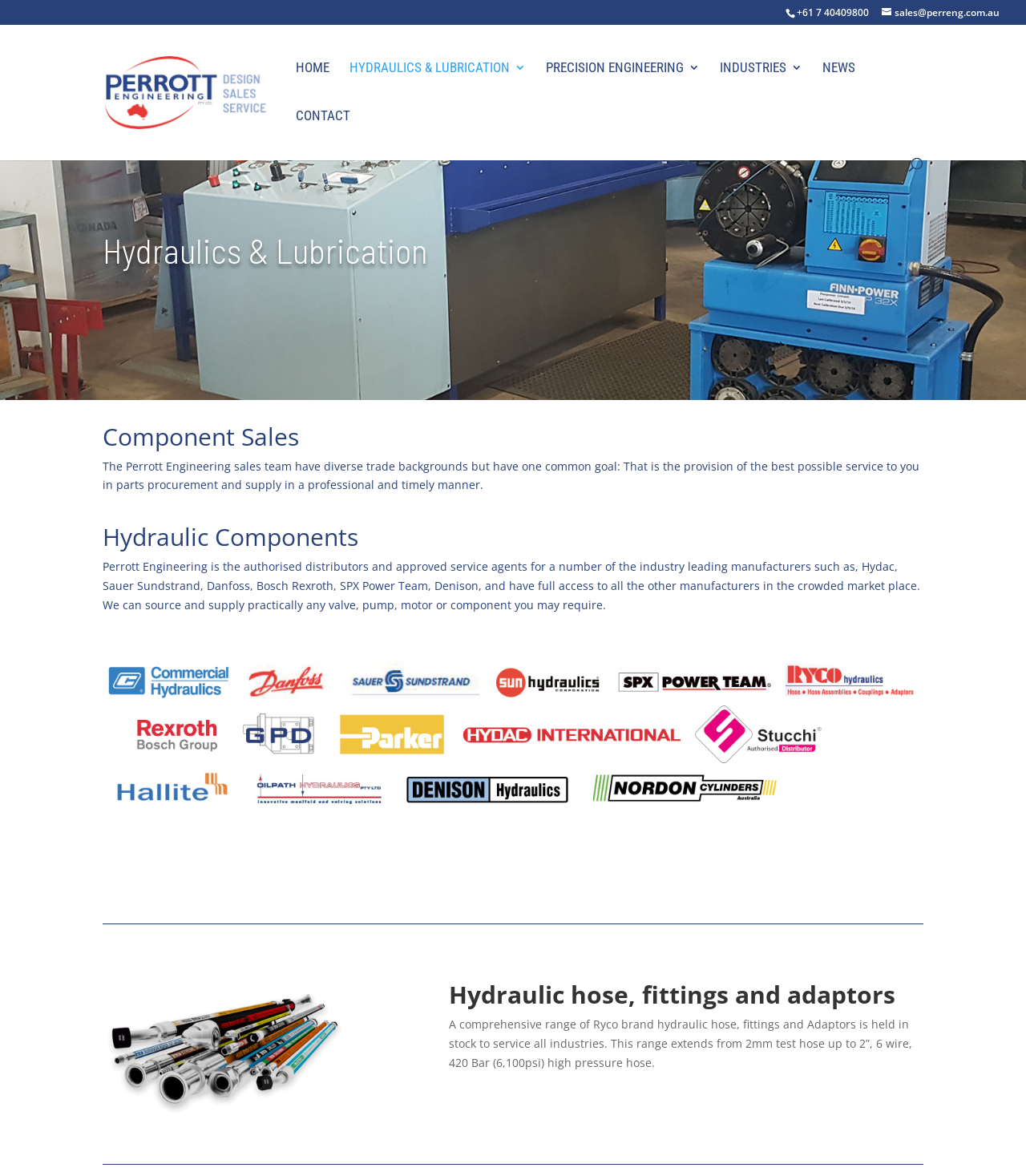Please provide a detailed answer to the question below based on the screenshot: 
What is the purpose of the sales team?

I found the purpose of the sales team by reading the StaticText element that describes the sales team's goal, which is to provide the best possible service to customers in parts procurement and supply in a professional and timely manner.